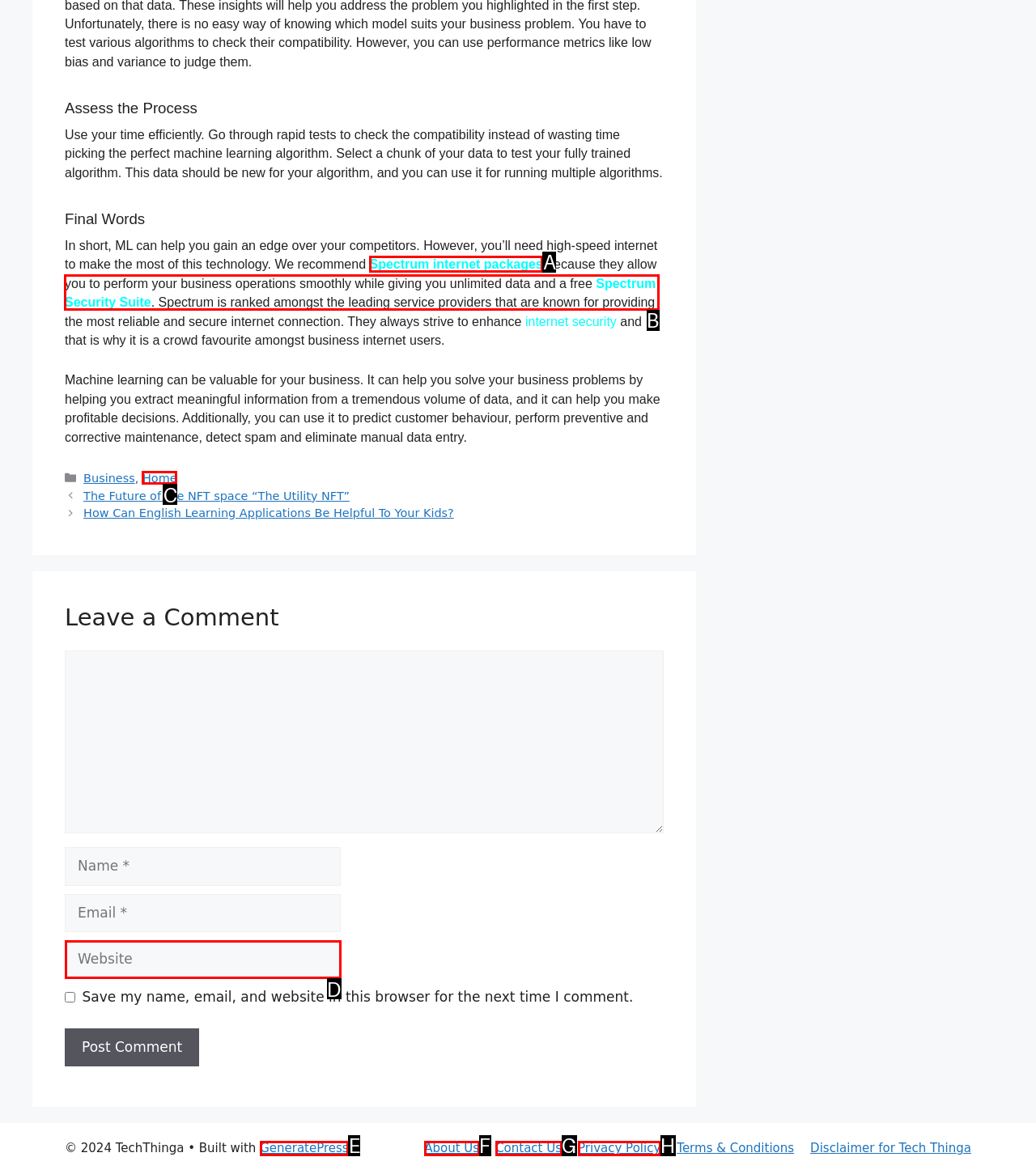Based on the task: Click the 'Spectrum Security Suite' link, which UI element should be clicked? Answer with the letter that corresponds to the correct option from the choices given.

B